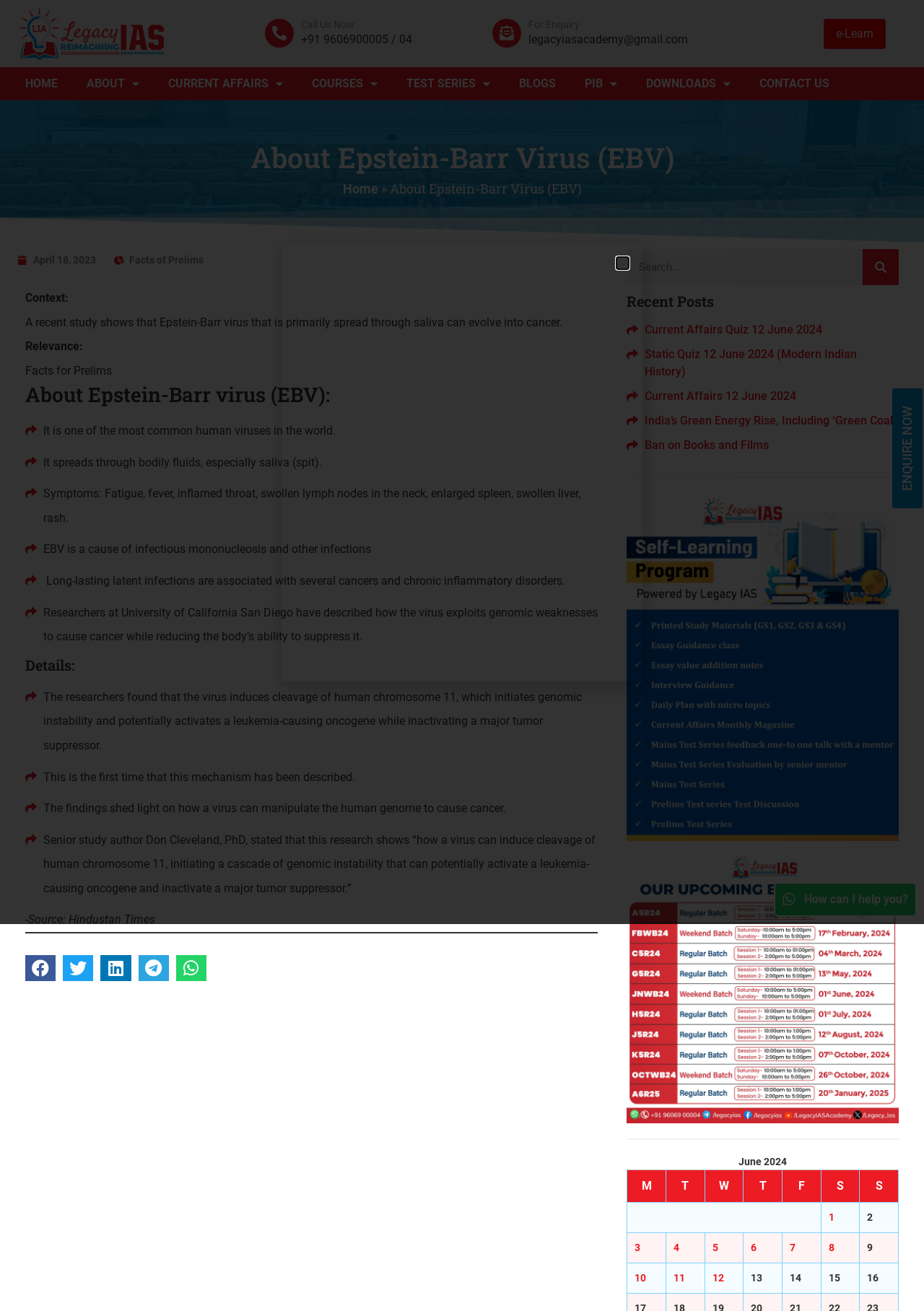Using the provided element description "Enquire Now", determine the bounding box coordinates of the UI element.

[0.966, 0.296, 0.998, 0.388]